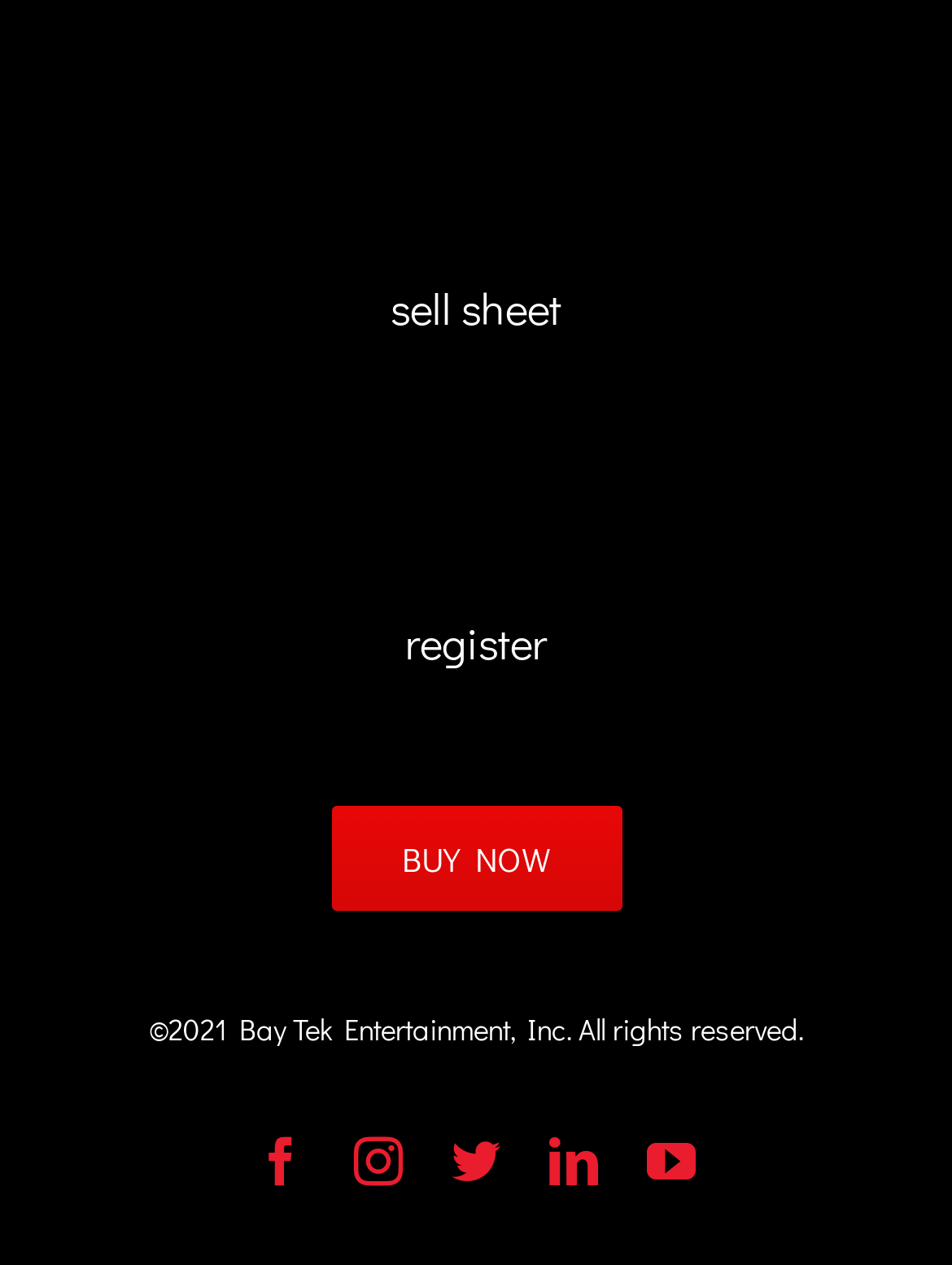What is the color scheme of the webpage?
Look at the screenshot and respond with one word or a short phrase.

Not specified